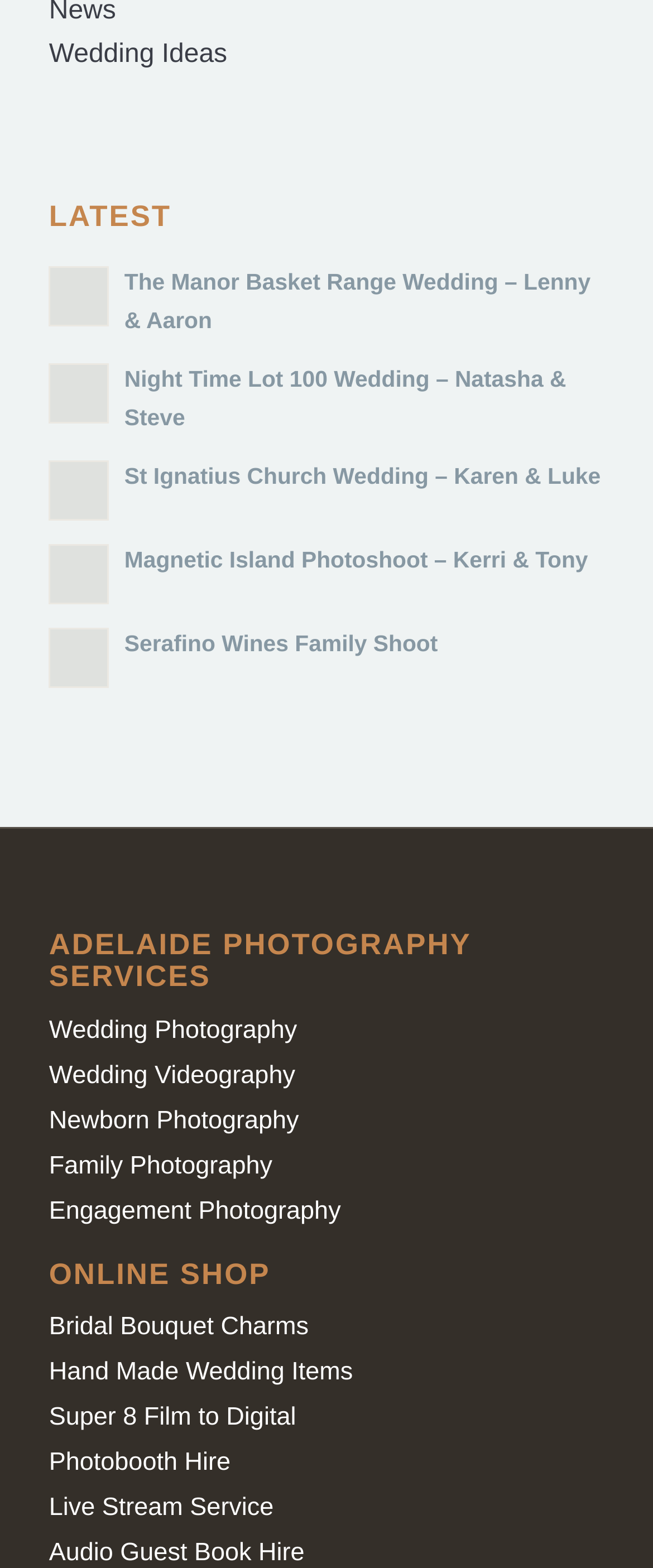Please specify the bounding box coordinates of the area that should be clicked to accomplish the following instruction: "Browse Bridal Bouquet Charms in the online shop". The coordinates should consist of four float numbers between 0 and 1, i.e., [left, top, right, bottom].

[0.075, 0.836, 0.473, 0.855]